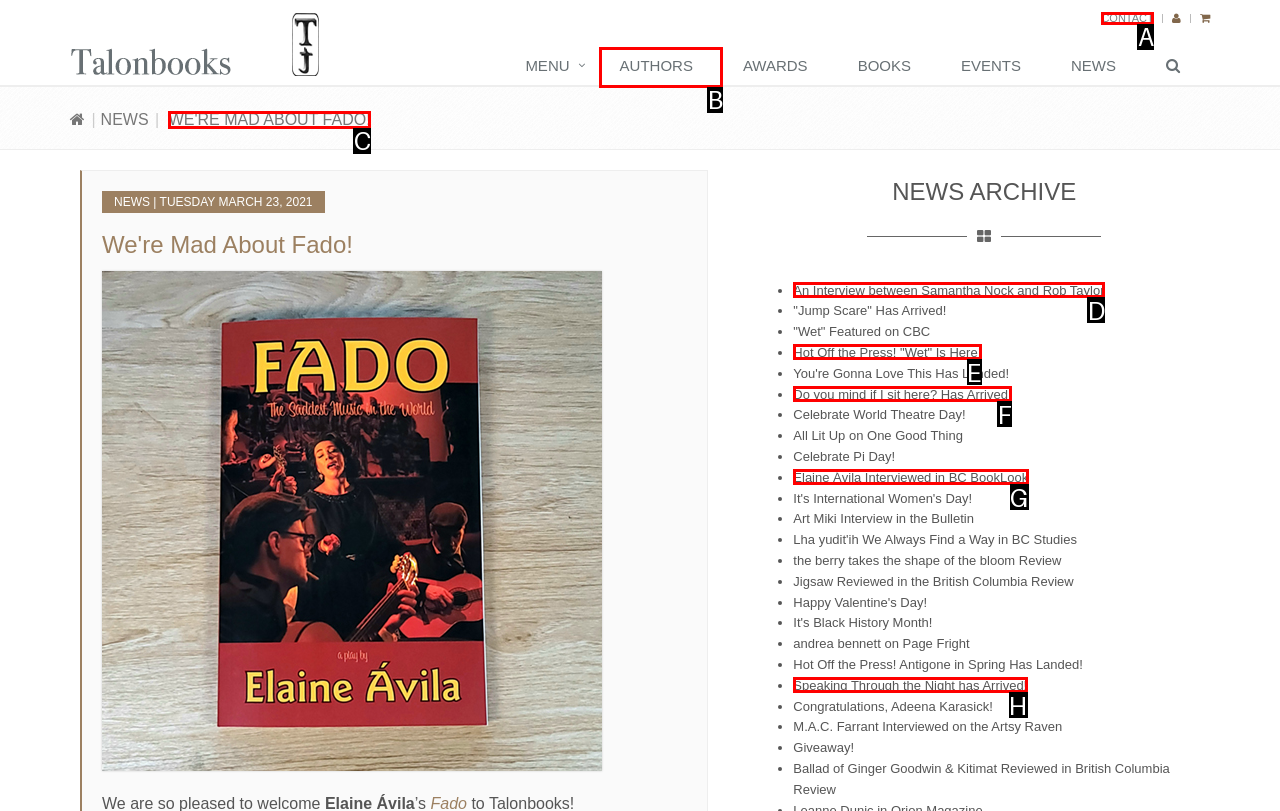Select the appropriate HTML element that needs to be clicked to finish the task: Read an interview between Samantha Nock and Rob Taylor
Reply with the letter of the chosen option.

D